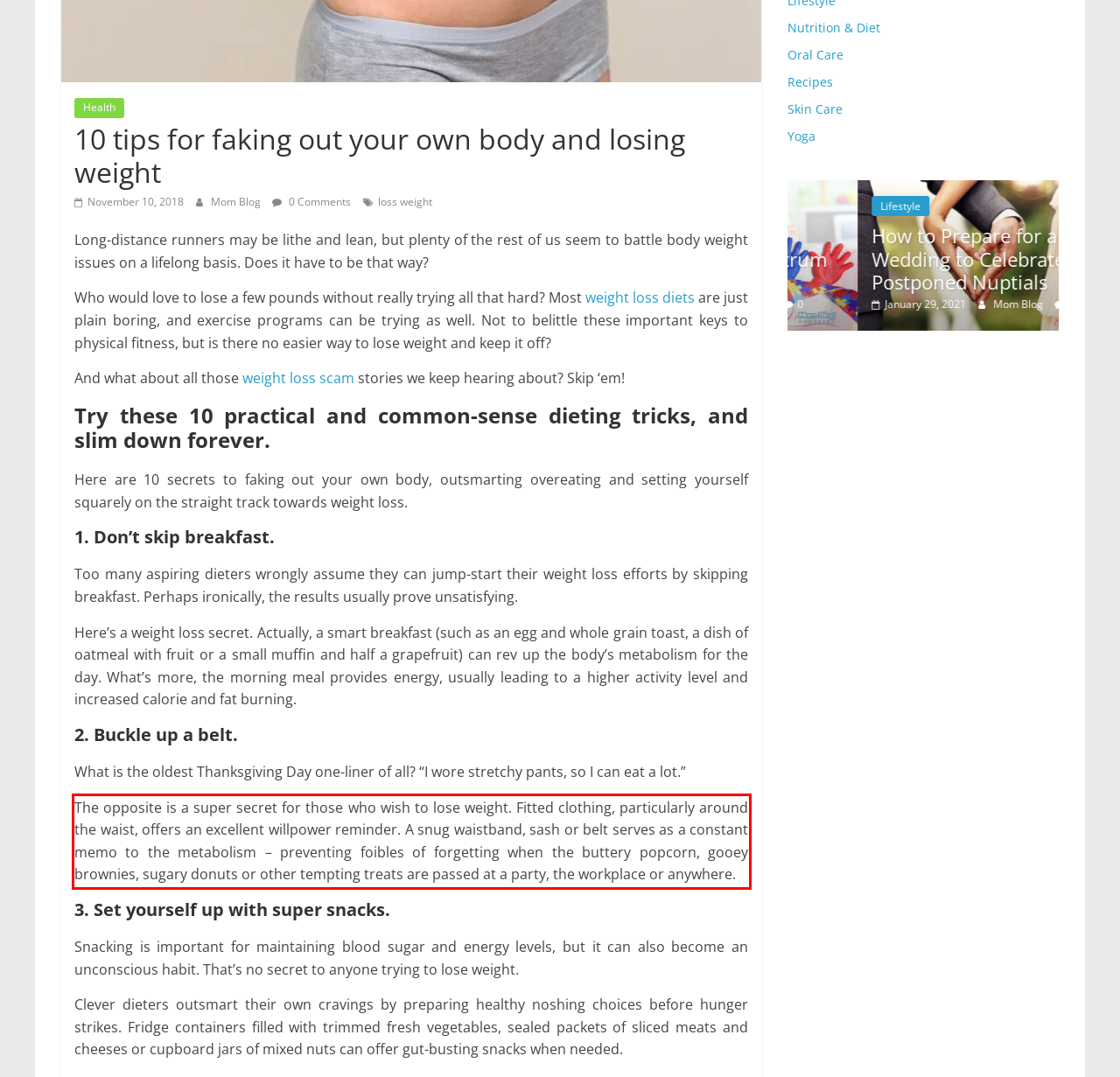Within the screenshot of a webpage, identify the red bounding box and perform OCR to capture the text content it contains.

The opposite is a super secret for those who wish to lose weight. Fitted clothing, particularly around the waist, offers an excellent willpower reminder. A snug waistband, sash or belt serves as a constant memo to the metabolism – preventing foibles of forgetting when the buttery popcorn, gooey brownies, sugary donuts or other tempting treats are passed at a party, the workplace or anywhere.